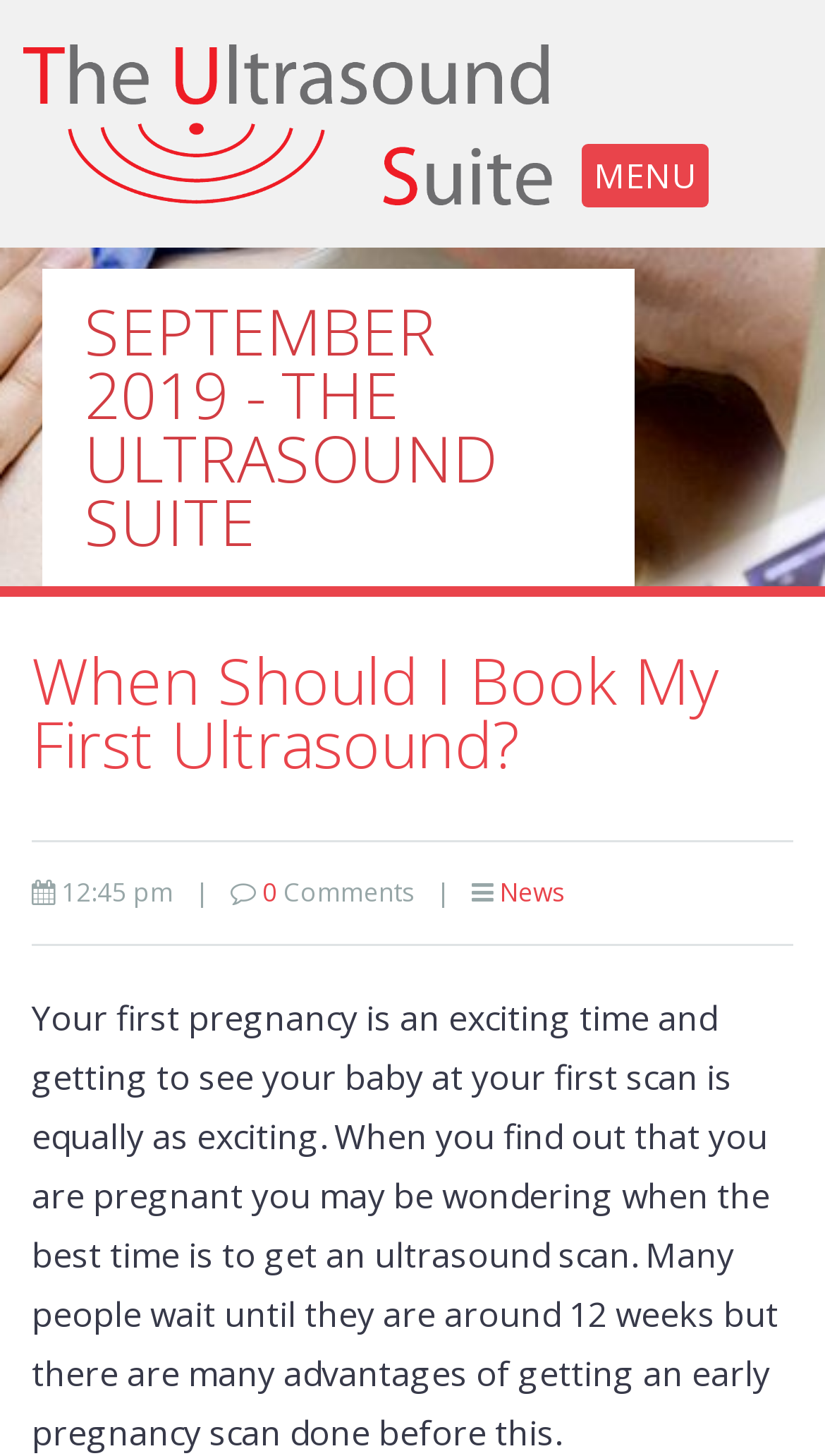Respond to the question below with a single word or phrase:
What is the purpose of the early pregnancy scan?

To see the baby